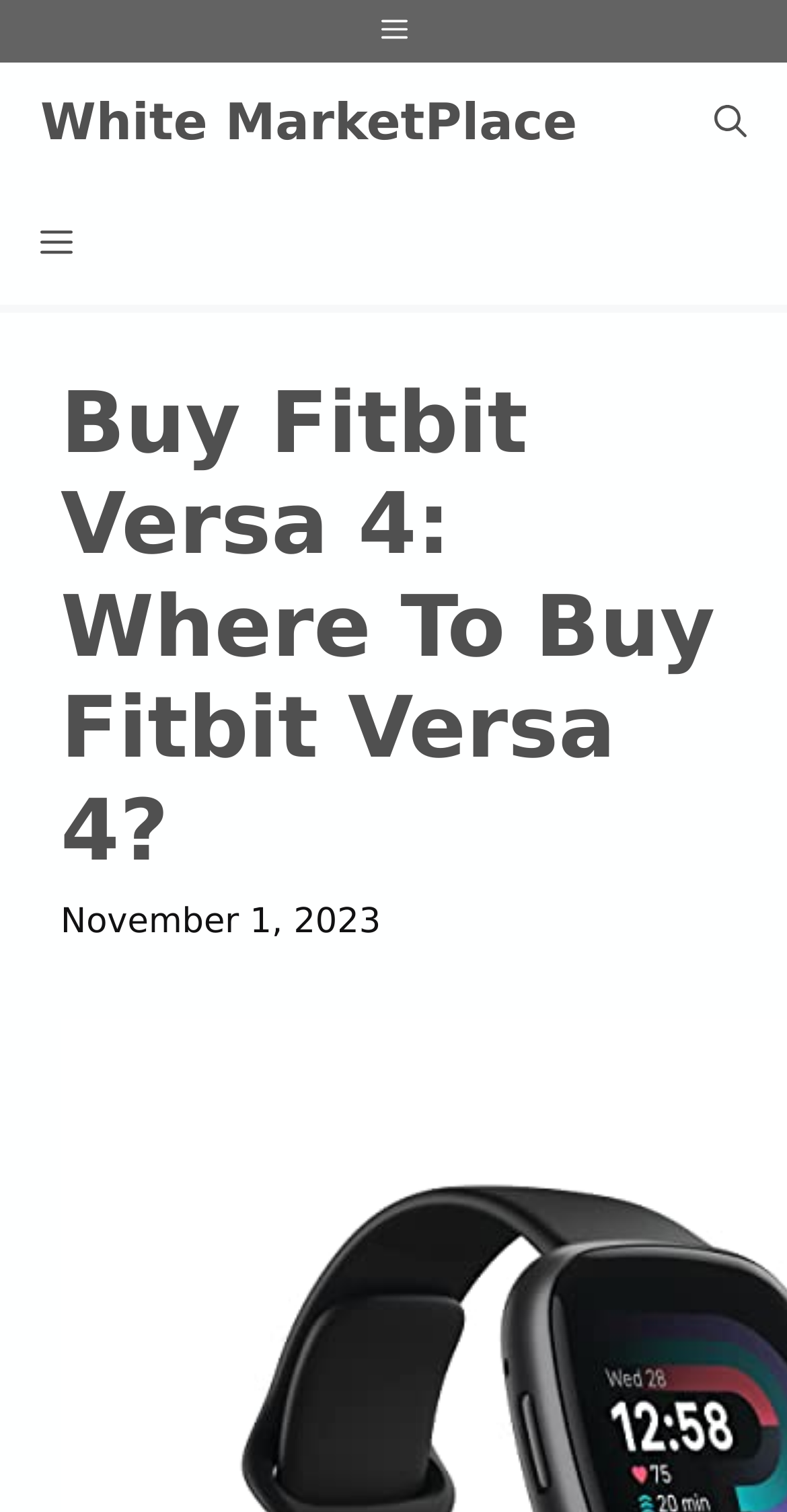Give an extensive and precise description of the webpage.

The webpage is about purchasing the Fitbit Versa 4, a fitness tracker with advanced health tracking and exercise monitoring features. At the top left corner, there is a "Menu" button. Next to it, on the top center, is a link to "White MarketPlace". Another "Menu" button is located below the first one, which is not expanded and controls a mobile menu. On the top right corner, there is an "Open search" button.

Below the top navigation section, the main content area begins. It is headed by a large heading that reads "Buy Fitbit Versa 4: Where To Buy Fitbit Versa 4?". Underneath the heading, there is a timestamp indicating "November 1, 2023".